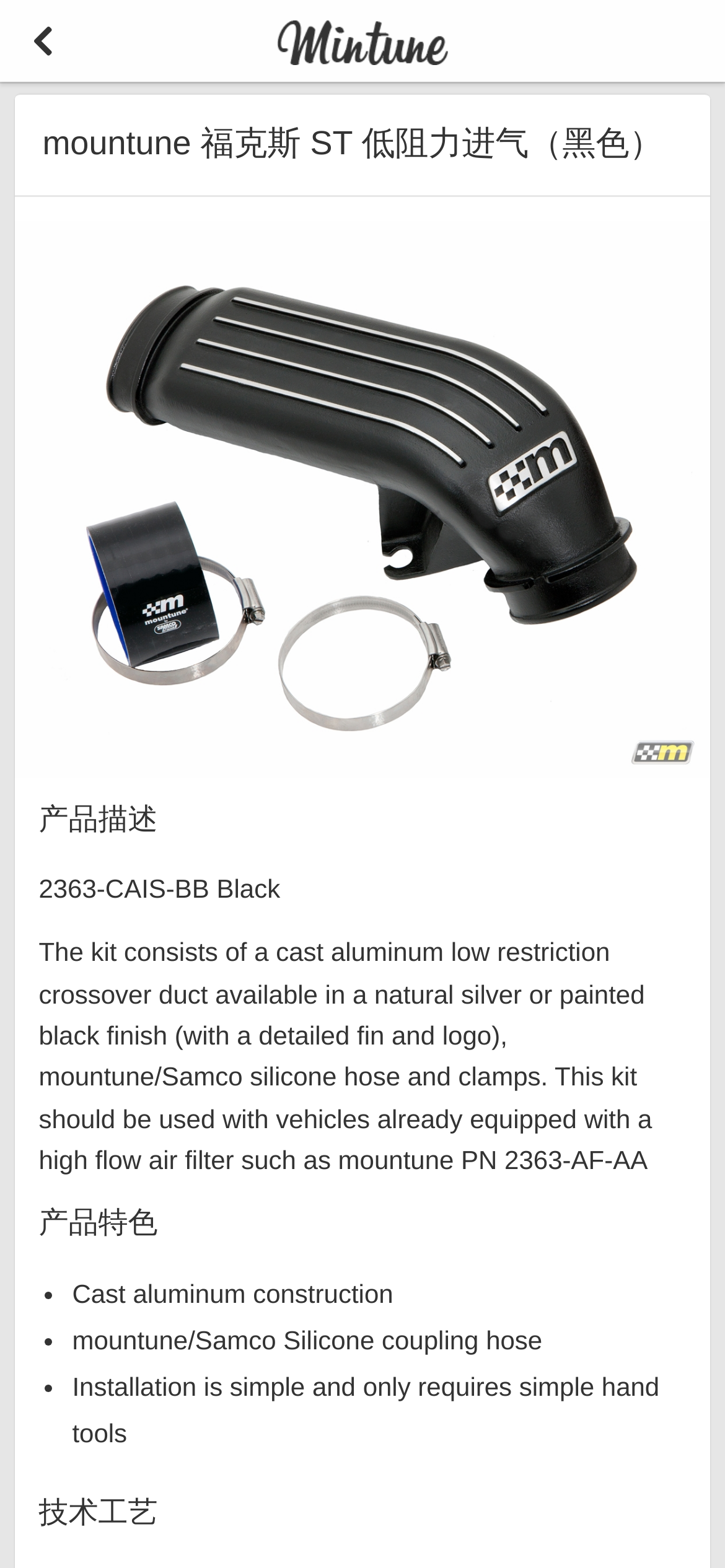What is the color of the product?
Analyze the screenshot and provide a detailed answer to the question.

The color of the product can be found in the product description section, where it is mentioned that the product is available in a natural silver or painted black finish.